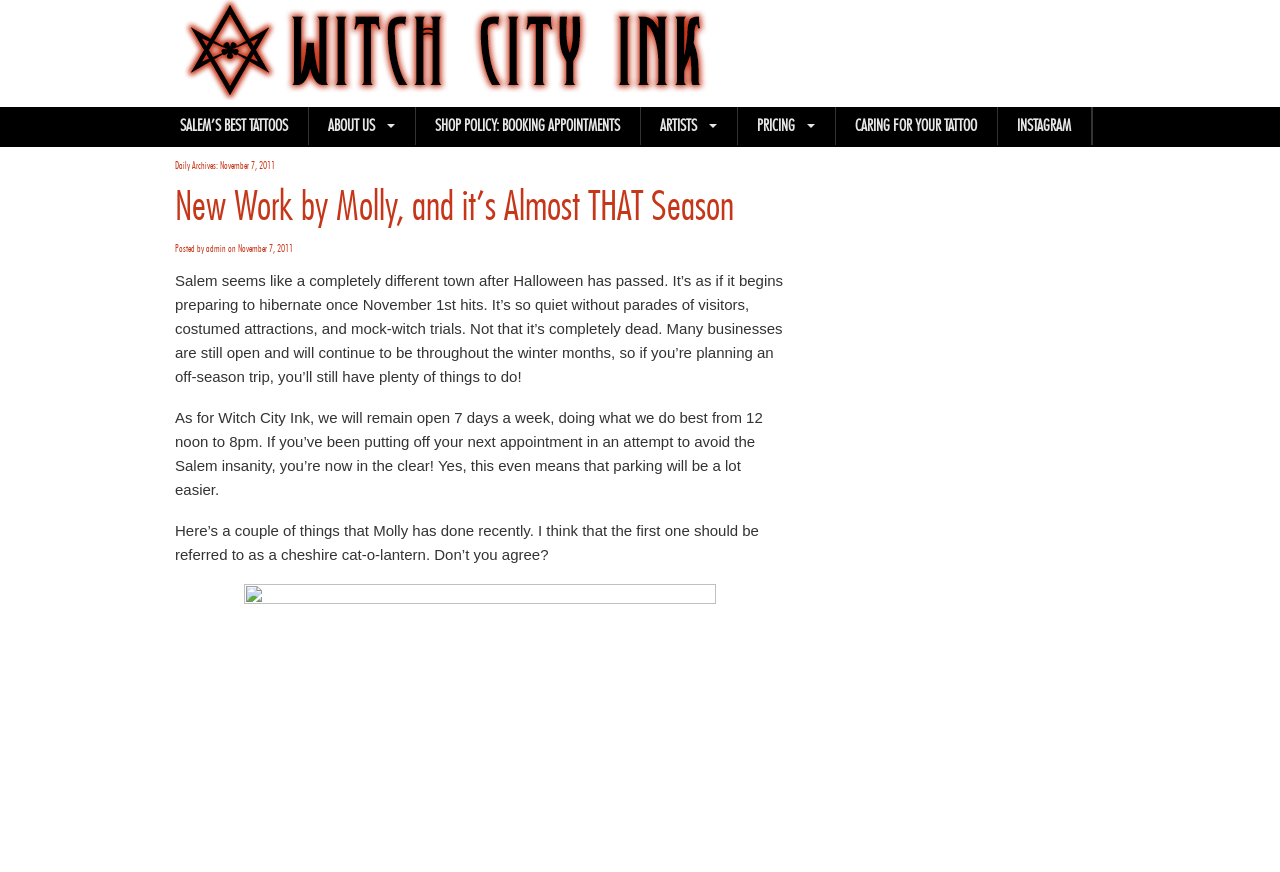What is the name of the tattoo shop?
Please answer the question with a single word or phrase, referencing the image.

Witch City Ink